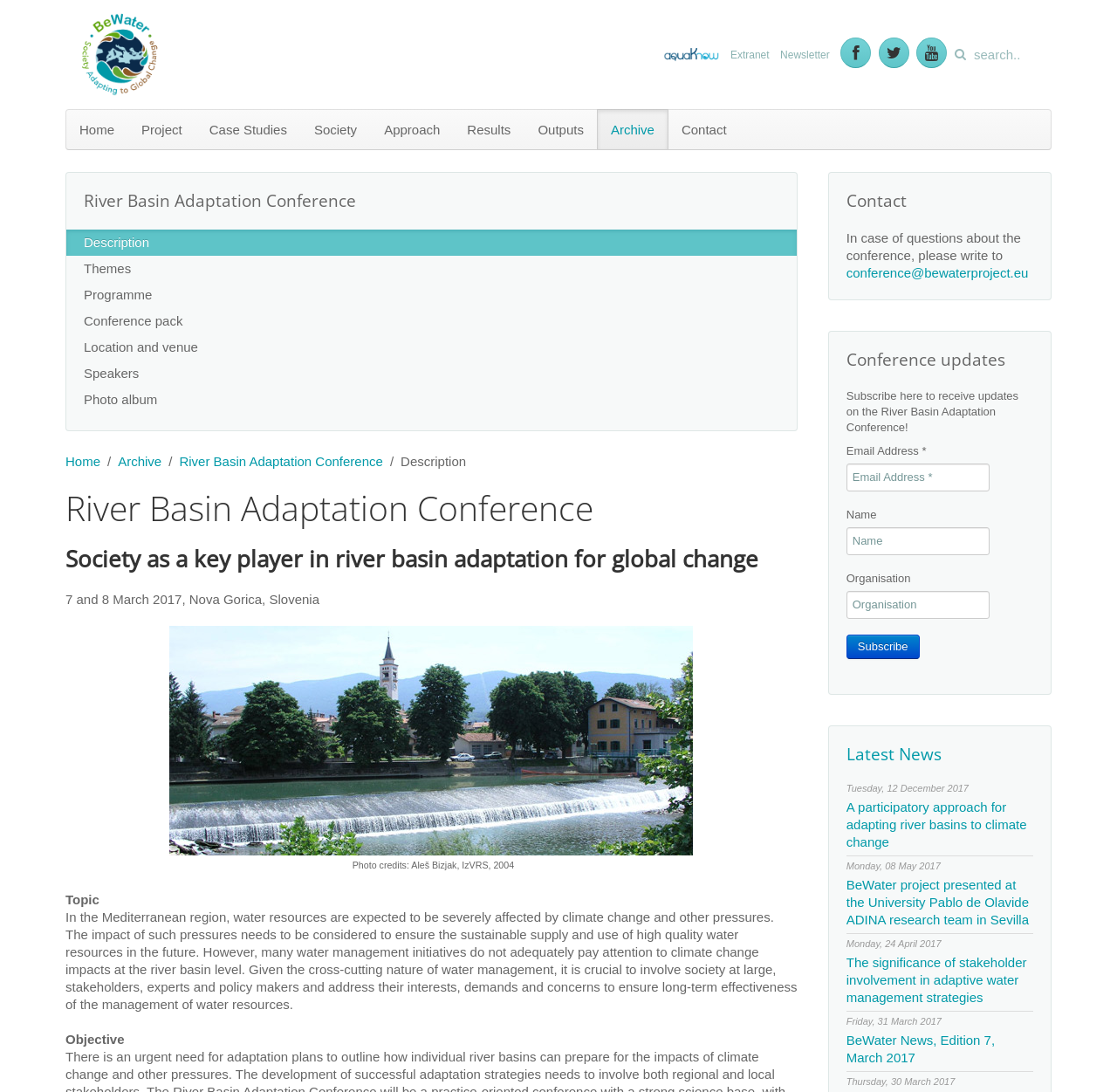Locate the bounding box coordinates of the area where you should click to accomplish the instruction: "search for something".

[0.848, 0.038, 0.941, 0.062]